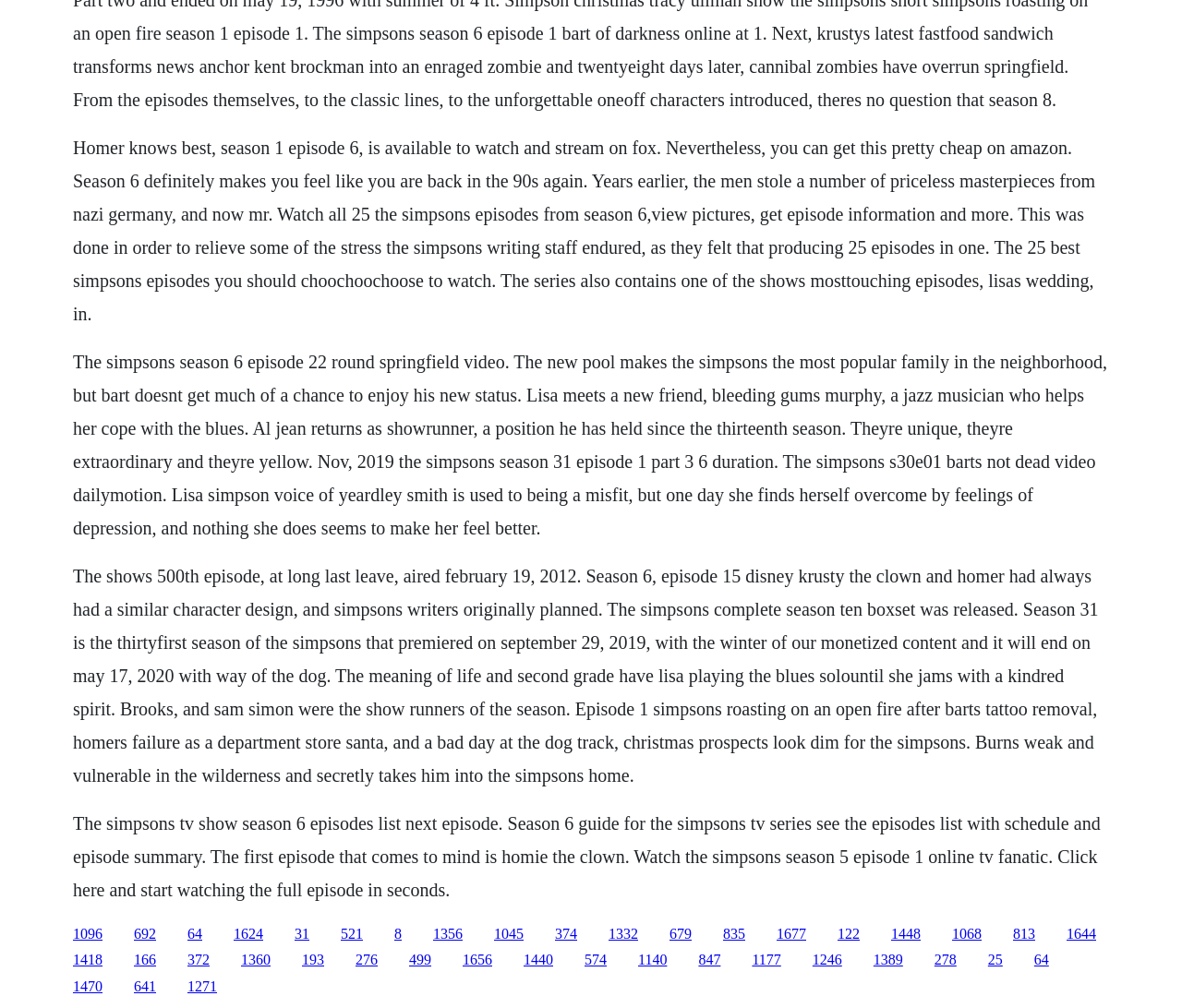Locate the bounding box coordinates of the segment that needs to be clicked to meet this instruction: "Visit the page about The Simpsons TV show".

[0.062, 0.806, 0.931, 0.892]